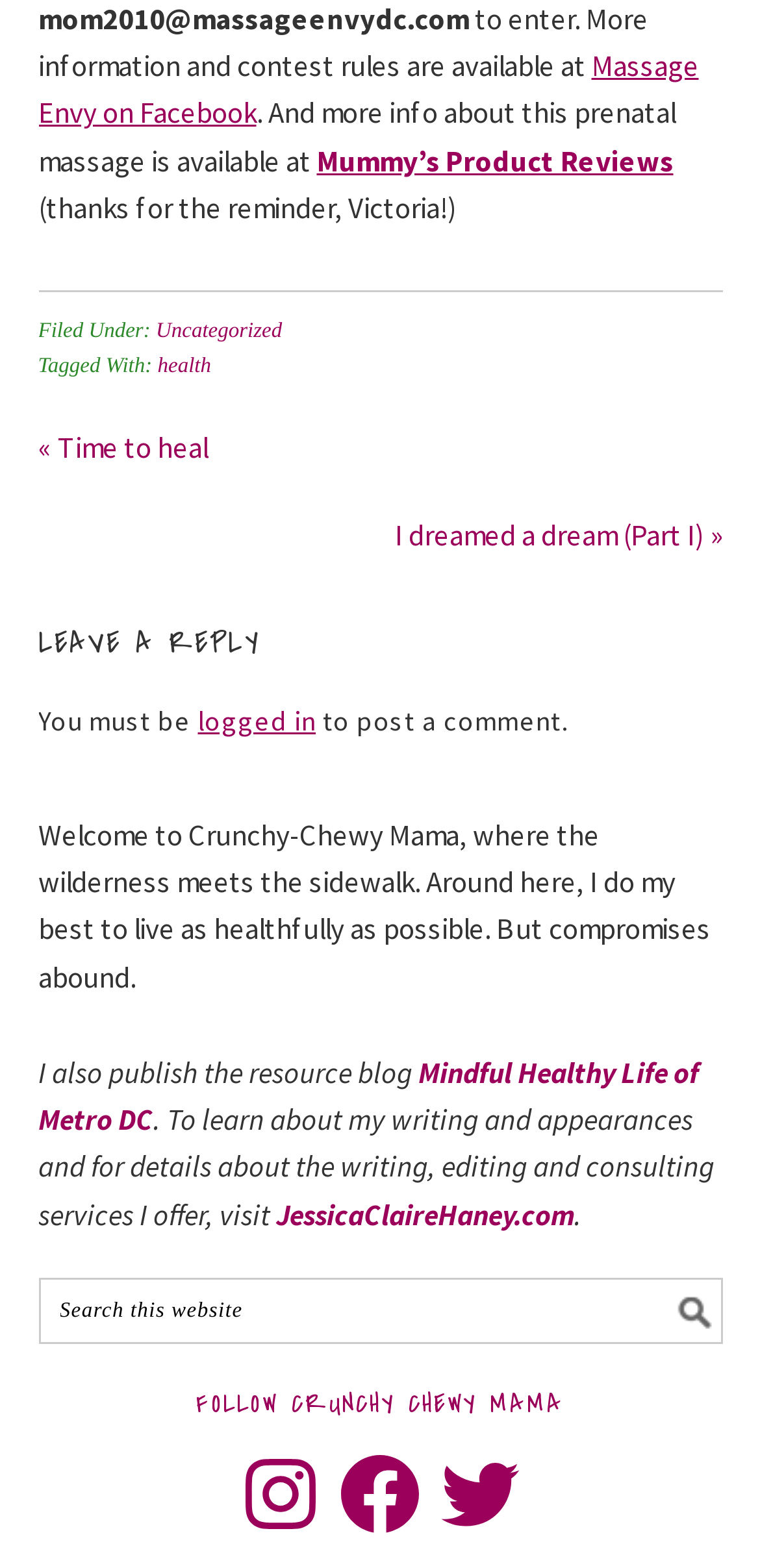What is the name of the blog? From the image, respond with a single word or brief phrase.

Crunchy-Chewy Mama